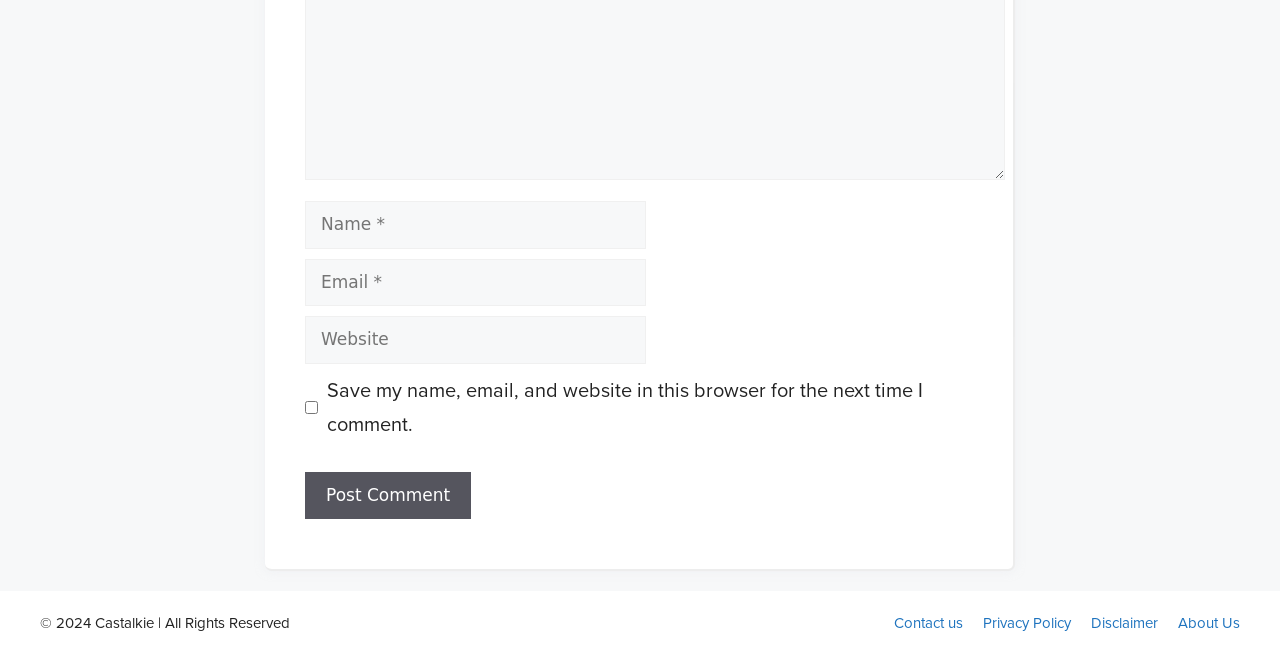Determine the bounding box coordinates for the area you should click to complete the following instruction: "Visit the Contact us page".

[0.698, 0.935, 0.752, 0.962]